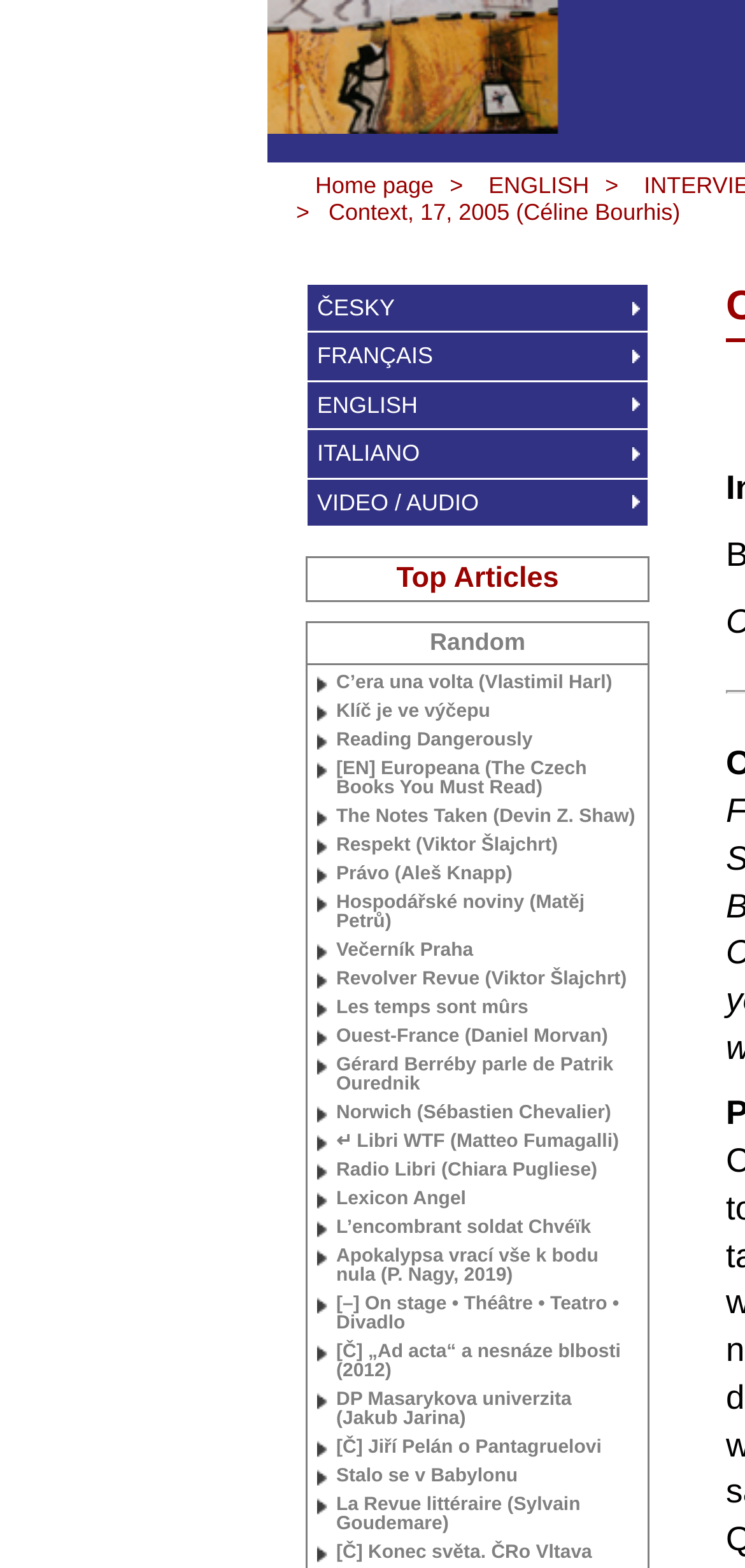Determine the bounding box coordinates of the UI element described by: "Večerník Praha".

[0.426, 0.601, 0.856, 0.619]